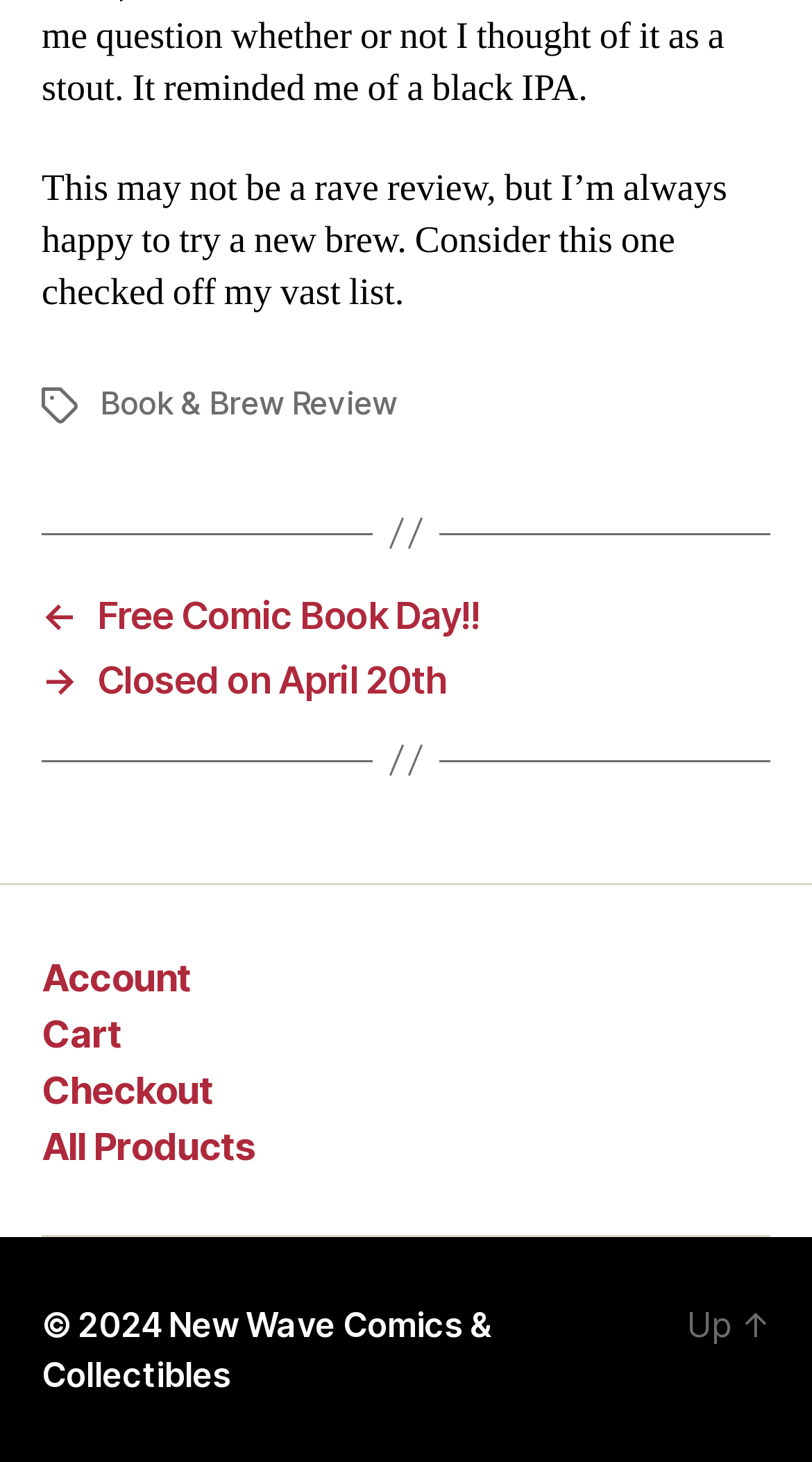Can you provide the bounding box coordinates for the element that should be clicked to implement the instruction: "Go to Free Comic Book Day!!"?

[0.051, 0.406, 0.949, 0.436]